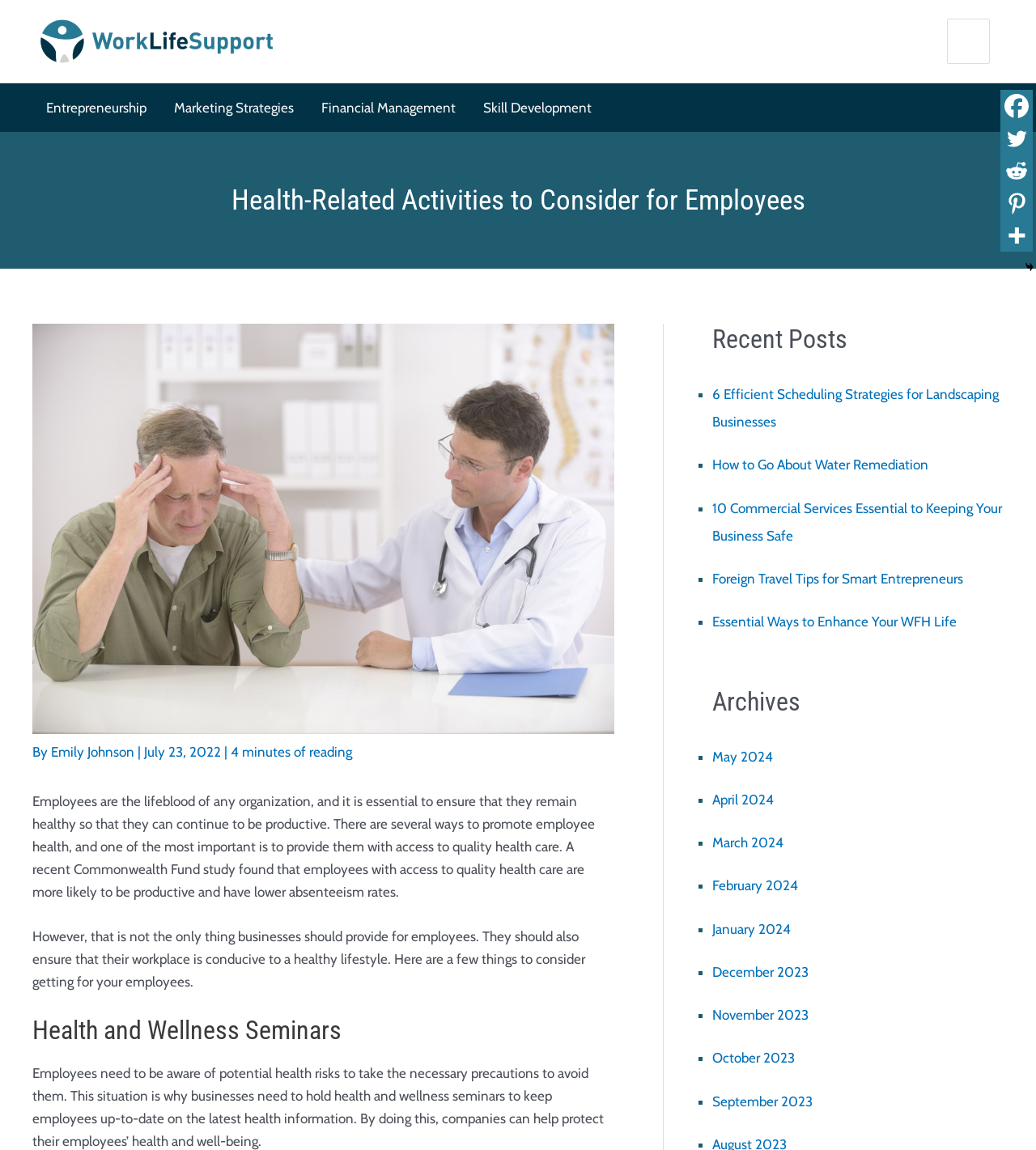What is the benefit of providing quality health care to employees?
Observe the image and answer the question with a one-word or short phrase response.

Increased productivity